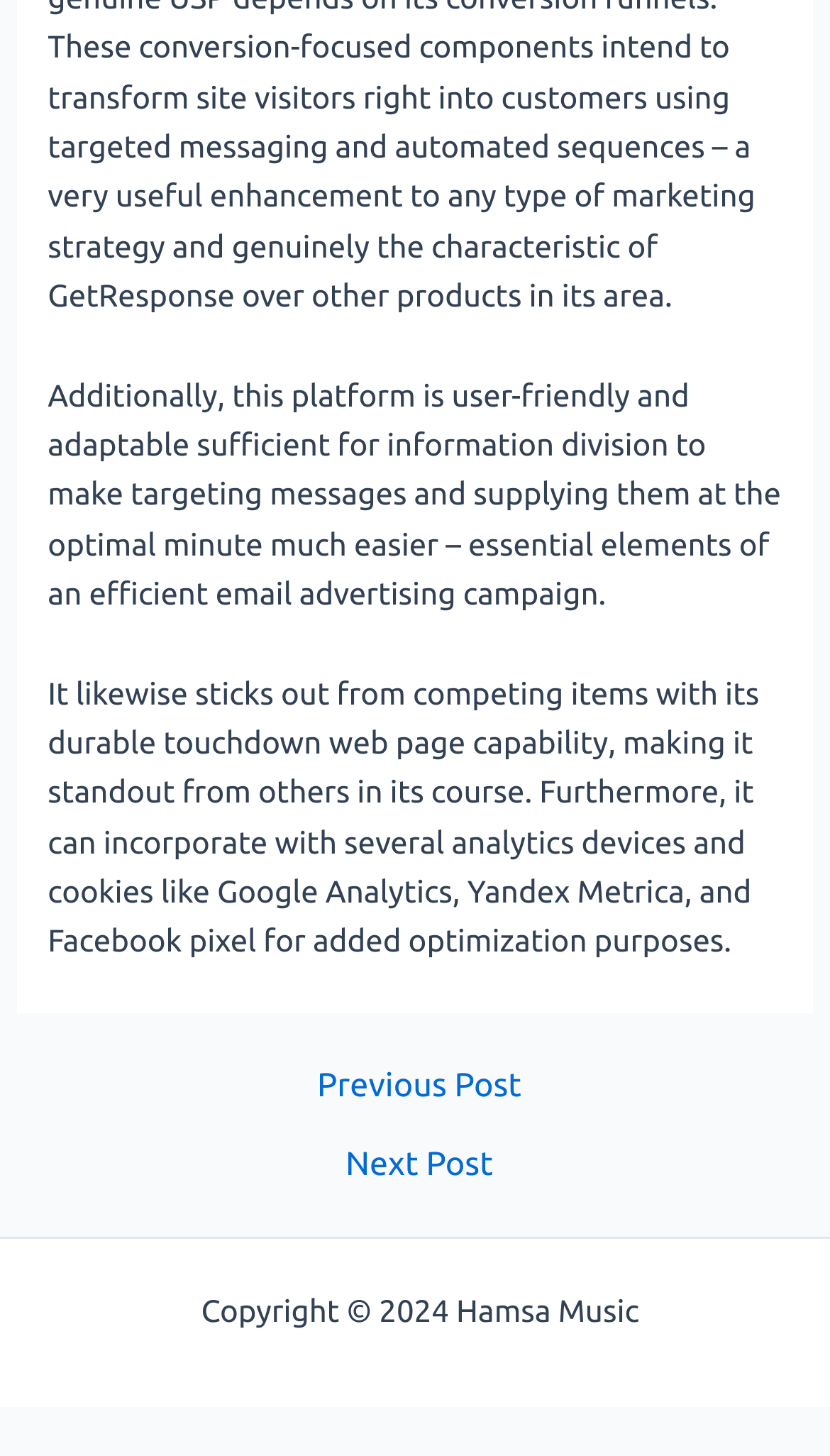Based on the image, provide a detailed and complete answer to the question: 
What type of page is this?

The presence of post navigation links and the format of the content suggest that this is a blog post page.